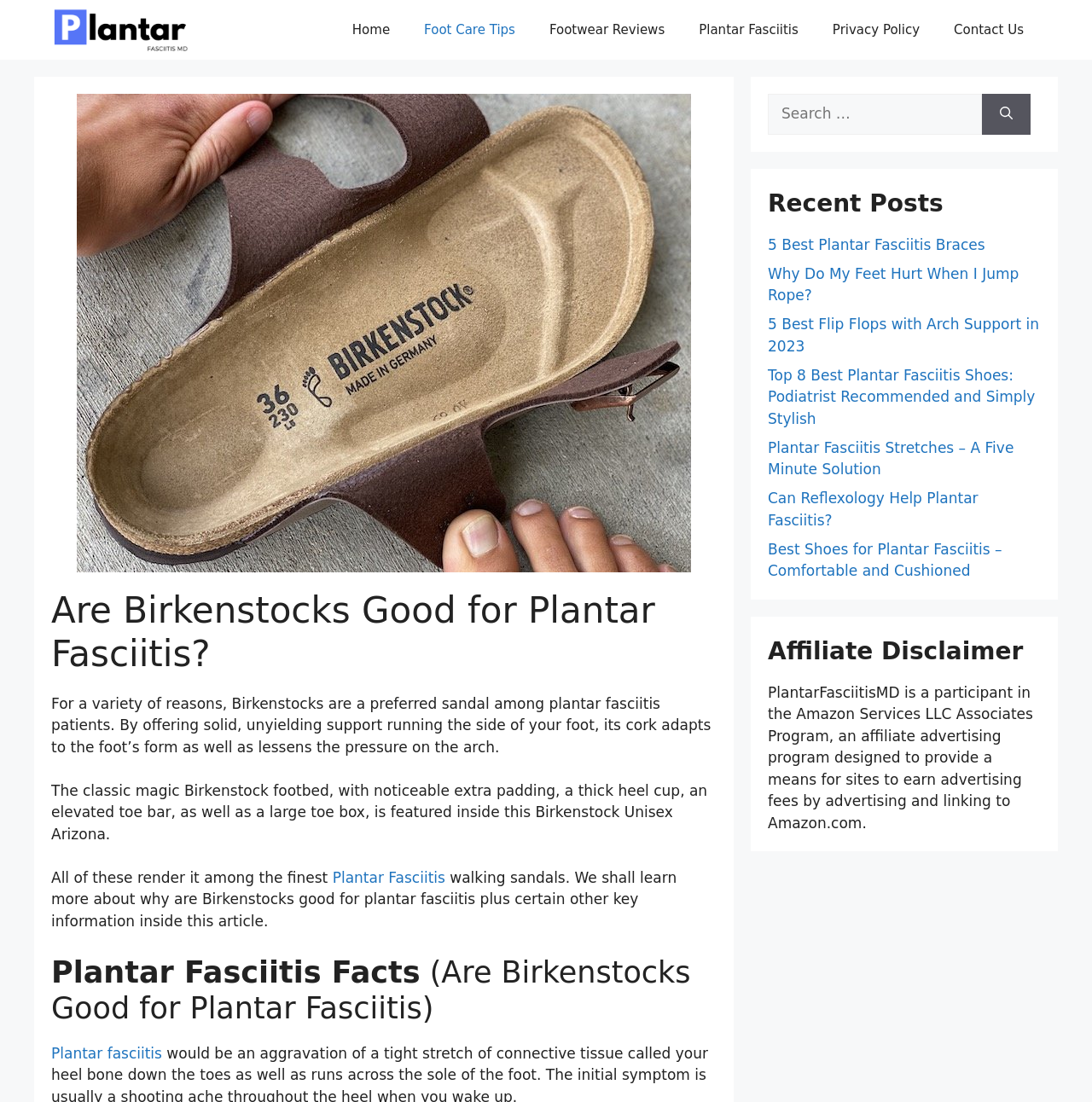Can you identify and provide the main heading of the webpage?

Are Birkenstocks Good for Plantar Fasciitis?